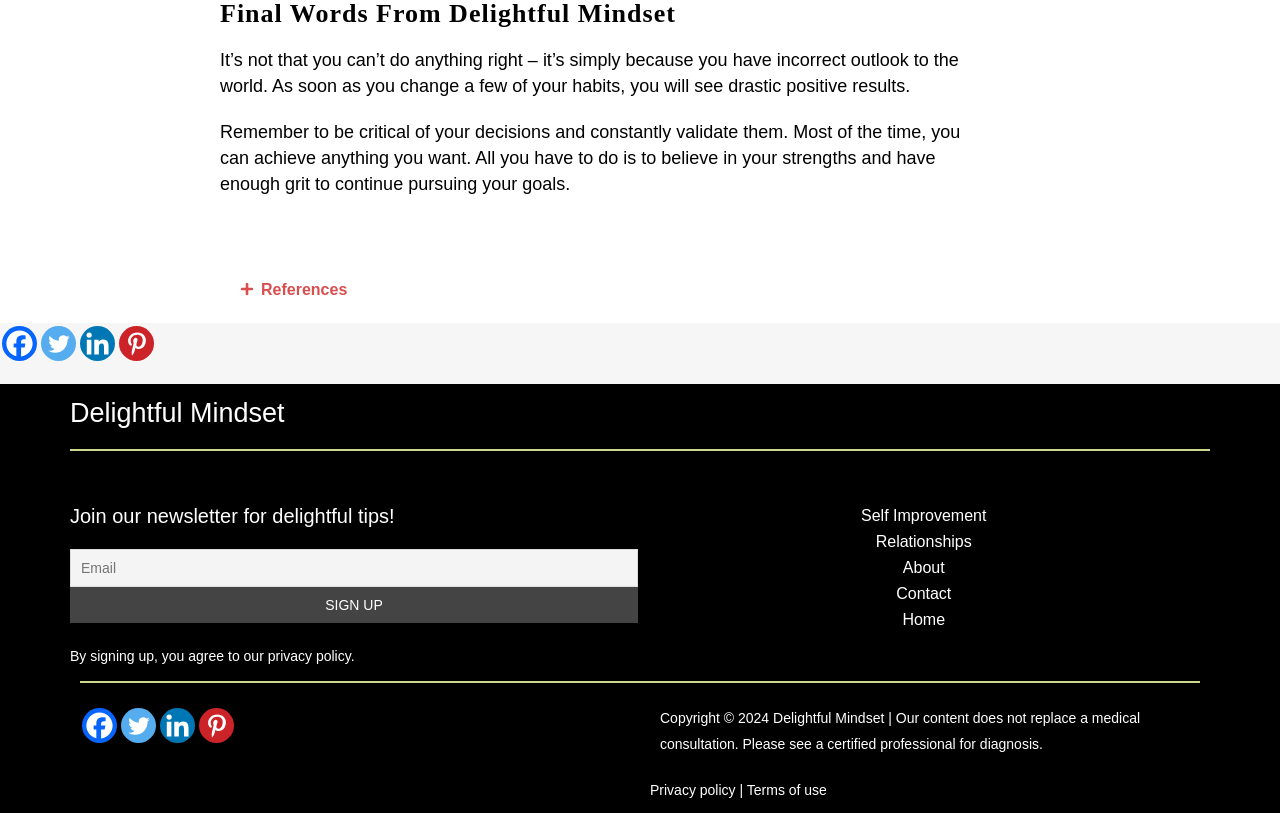Determine the bounding box coordinates of the section I need to click to execute the following instruction: "Click the 'References' button". Provide the coordinates as four float numbers between 0 and 1, i.e., [left, top, right, bottom].

[0.172, 0.329, 0.759, 0.385]